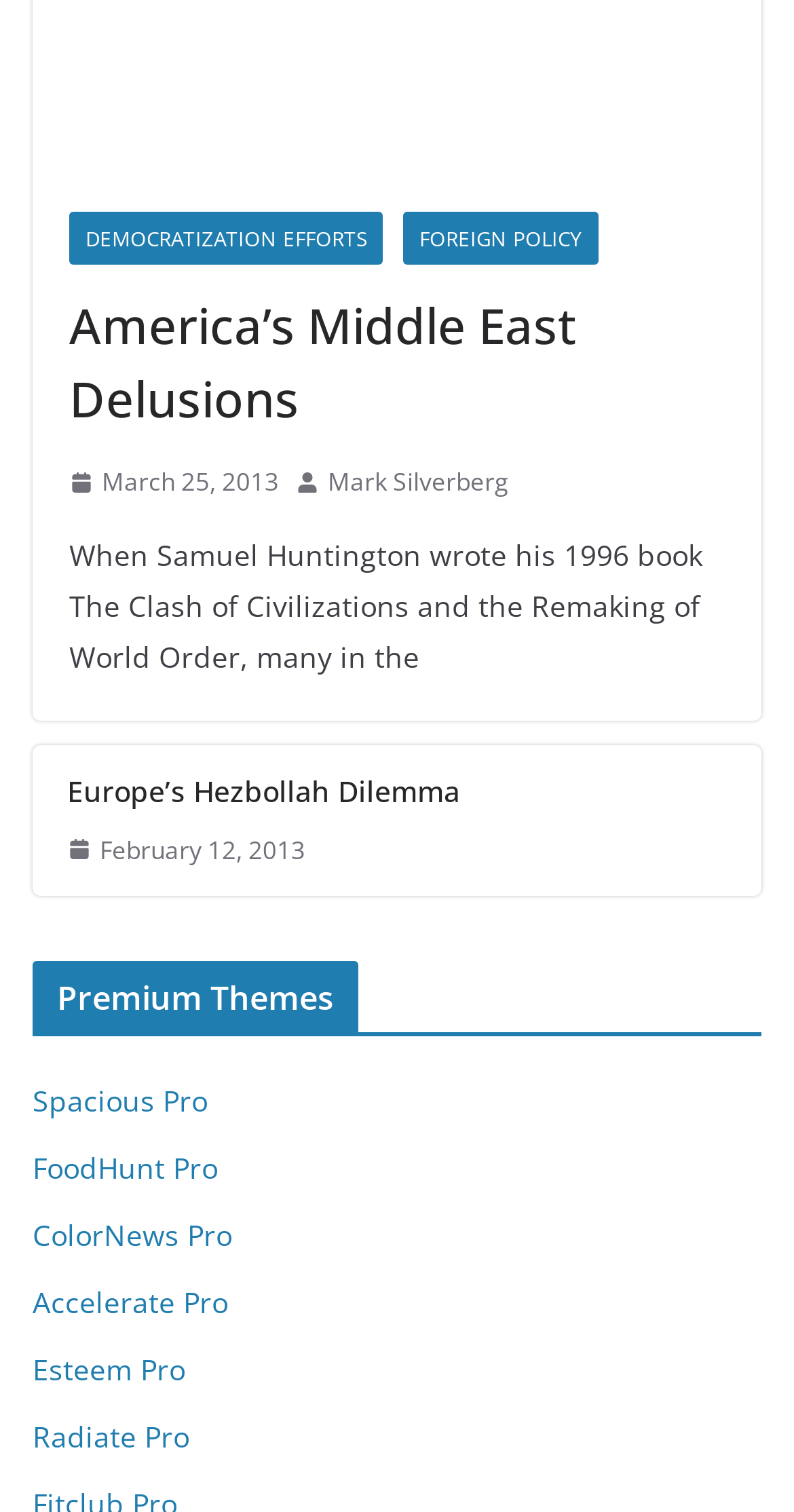How many premium themes are listed? Examine the screenshot and reply using just one word or a brief phrase.

6